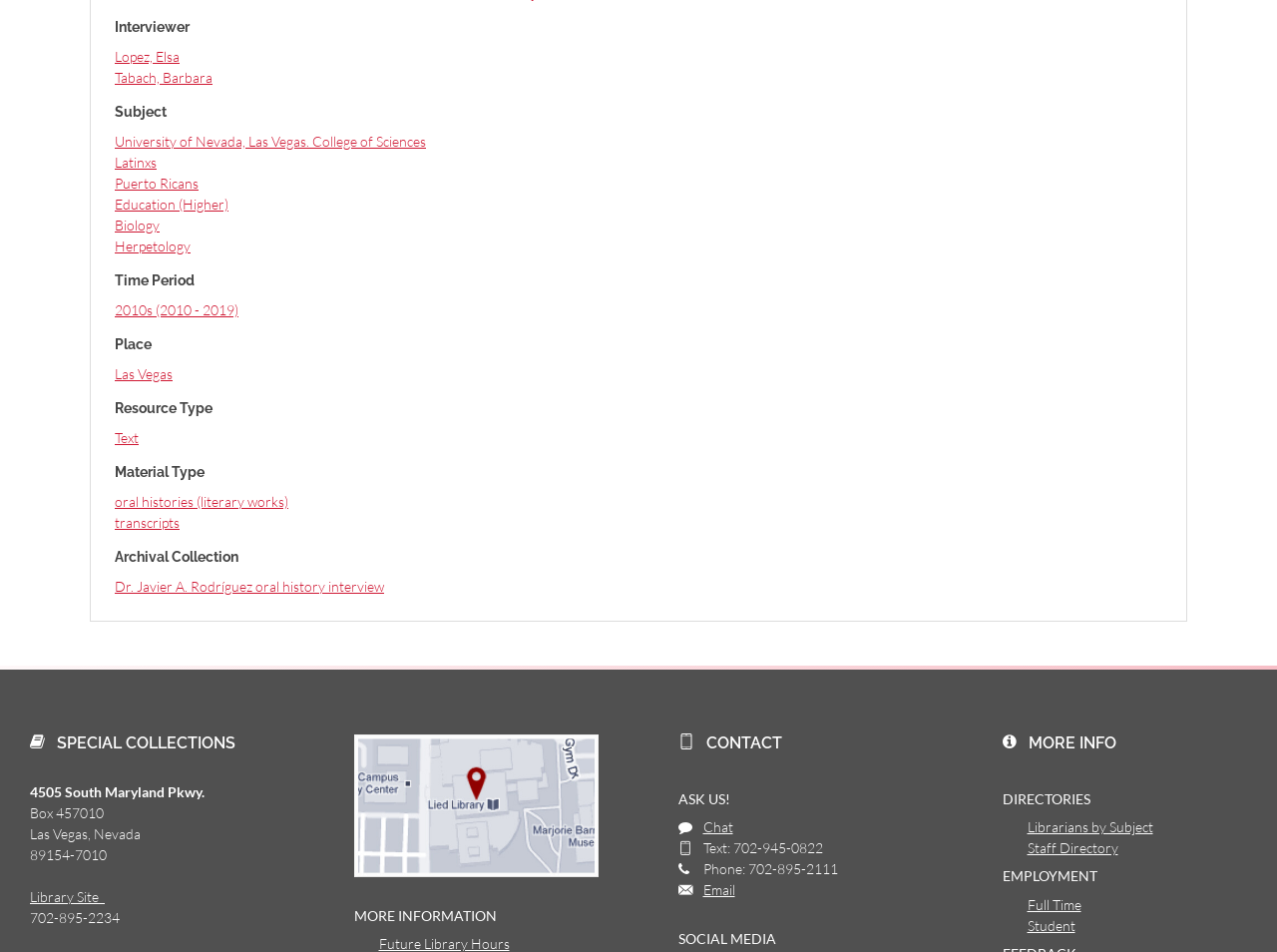Please specify the bounding box coordinates for the clickable region that will help you carry out the instruction: "Contact the library via email".

[0.55, 0.926, 0.575, 0.944]